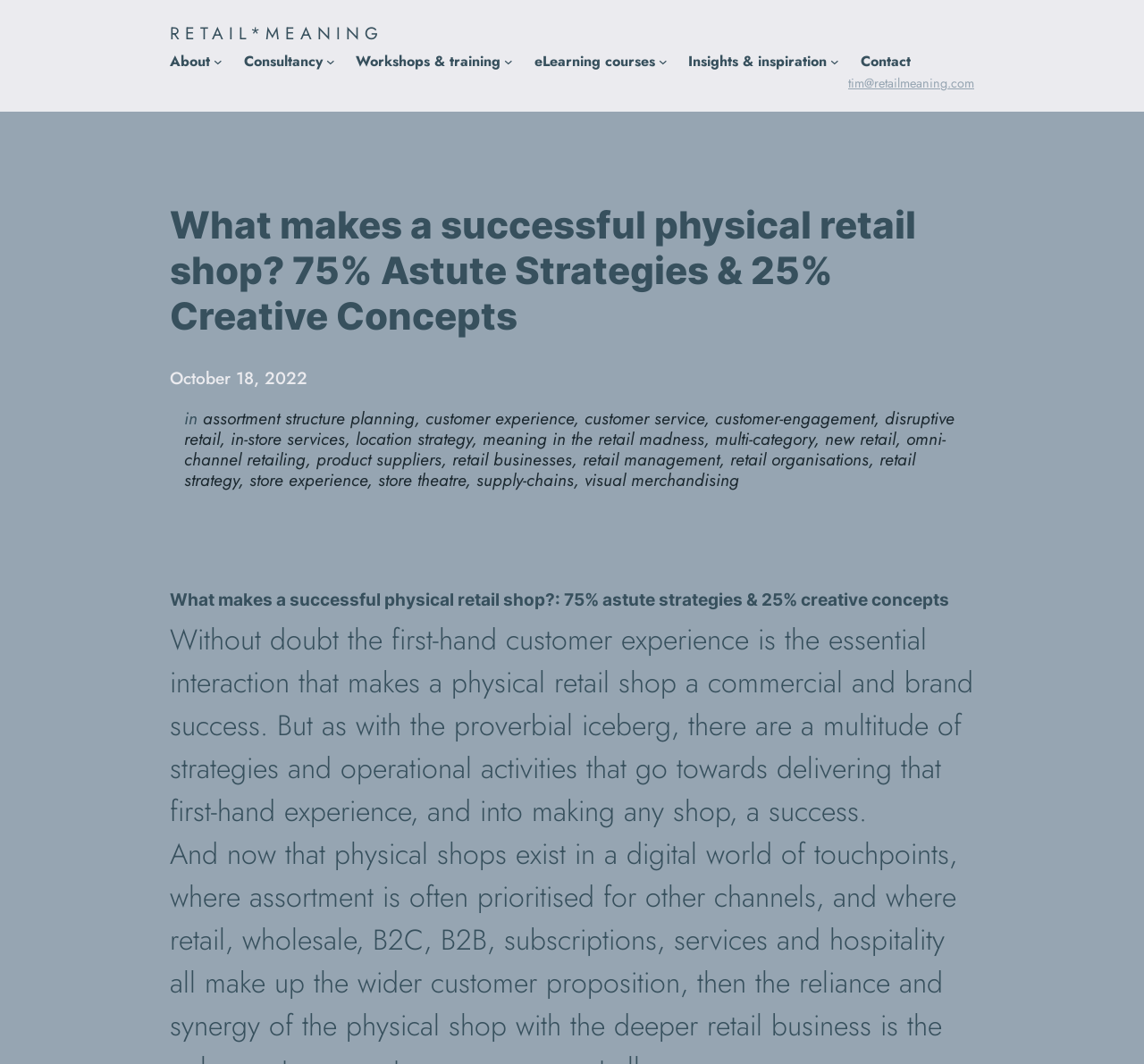Extract the heading text from the webpage.

What makes a successful physical retail shop? 75% Astute Strategies & 25% Creative Concepts